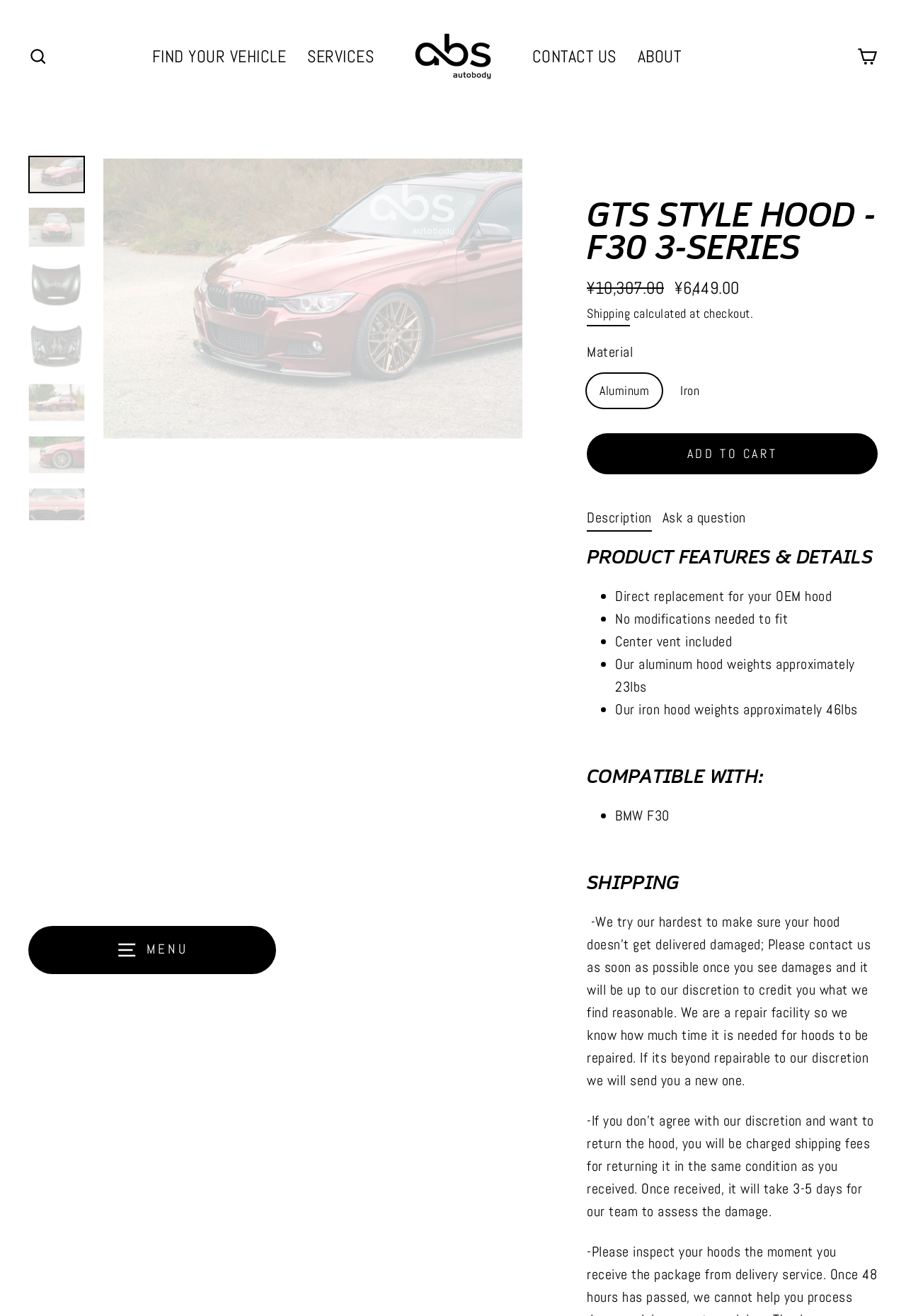Please specify the bounding box coordinates of the element that should be clicked to execute the given instruction: 'Click the 'ADD TO CART' button'. Ensure the coordinates are four float numbers between 0 and 1, expressed as [left, top, right, bottom].

[0.648, 0.329, 0.969, 0.36]